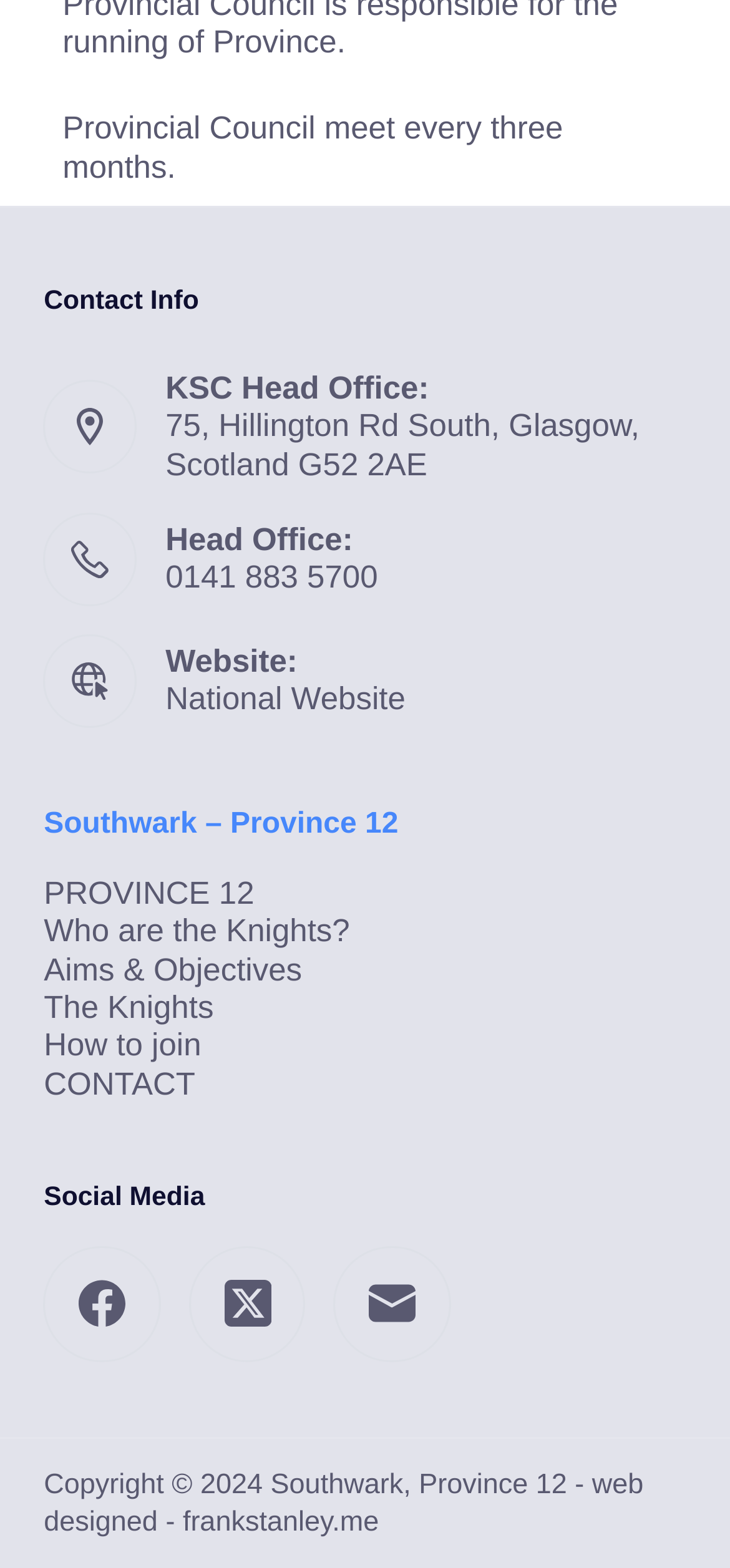Specify the bounding box coordinates of the element's region that should be clicked to achieve the following instruction: "visit the National Website". The bounding box coordinates consist of four float numbers between 0 and 1, in the format [left, top, right, bottom].

[0.227, 0.434, 0.555, 0.457]